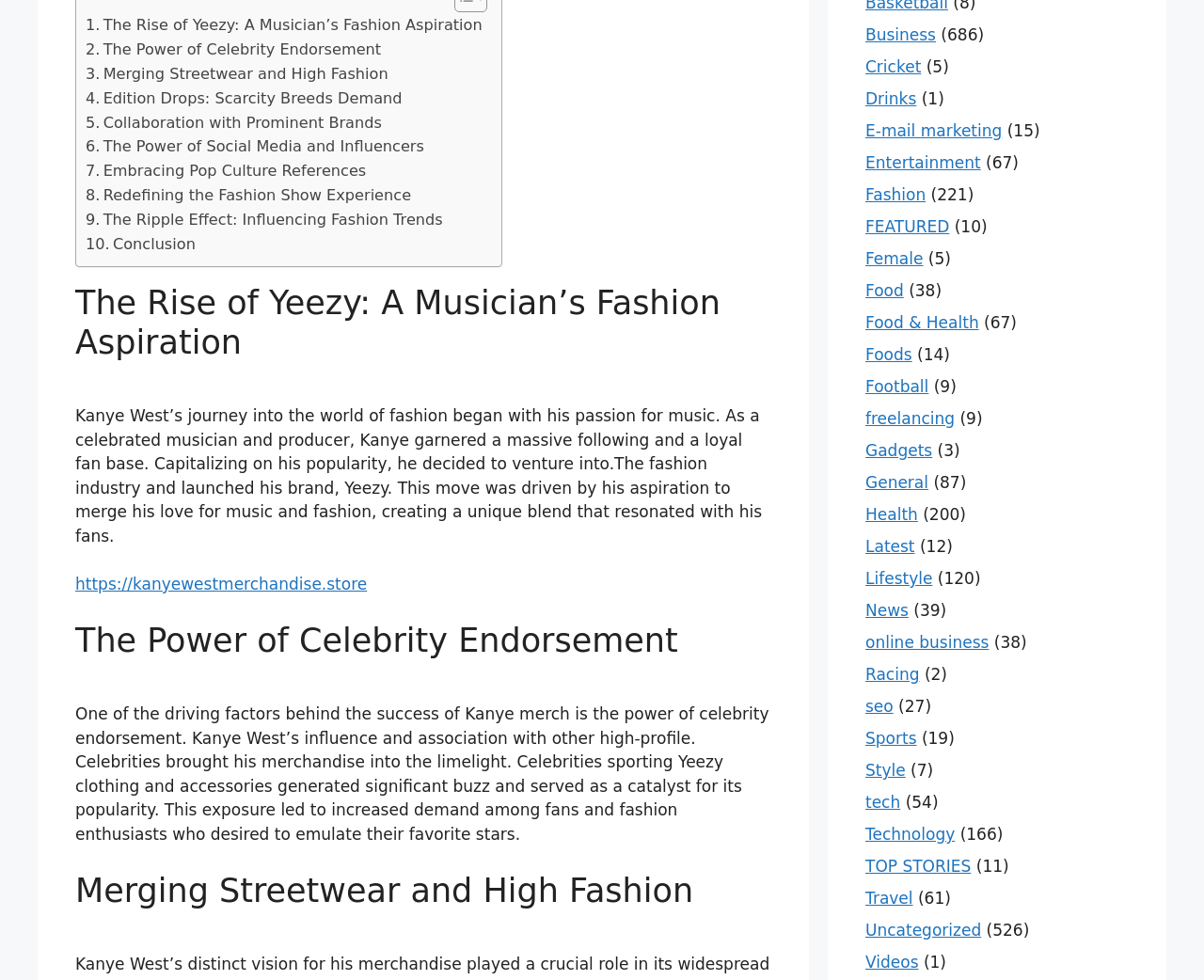Find the bounding box coordinates of the area that needs to be clicked in order to achieve the following instruction: "Visit the website 'https://kanyewestmerchandise.store'". The coordinates should be specified as four float numbers between 0 and 1, i.e., [left, top, right, bottom].

[0.062, 0.586, 0.305, 0.605]